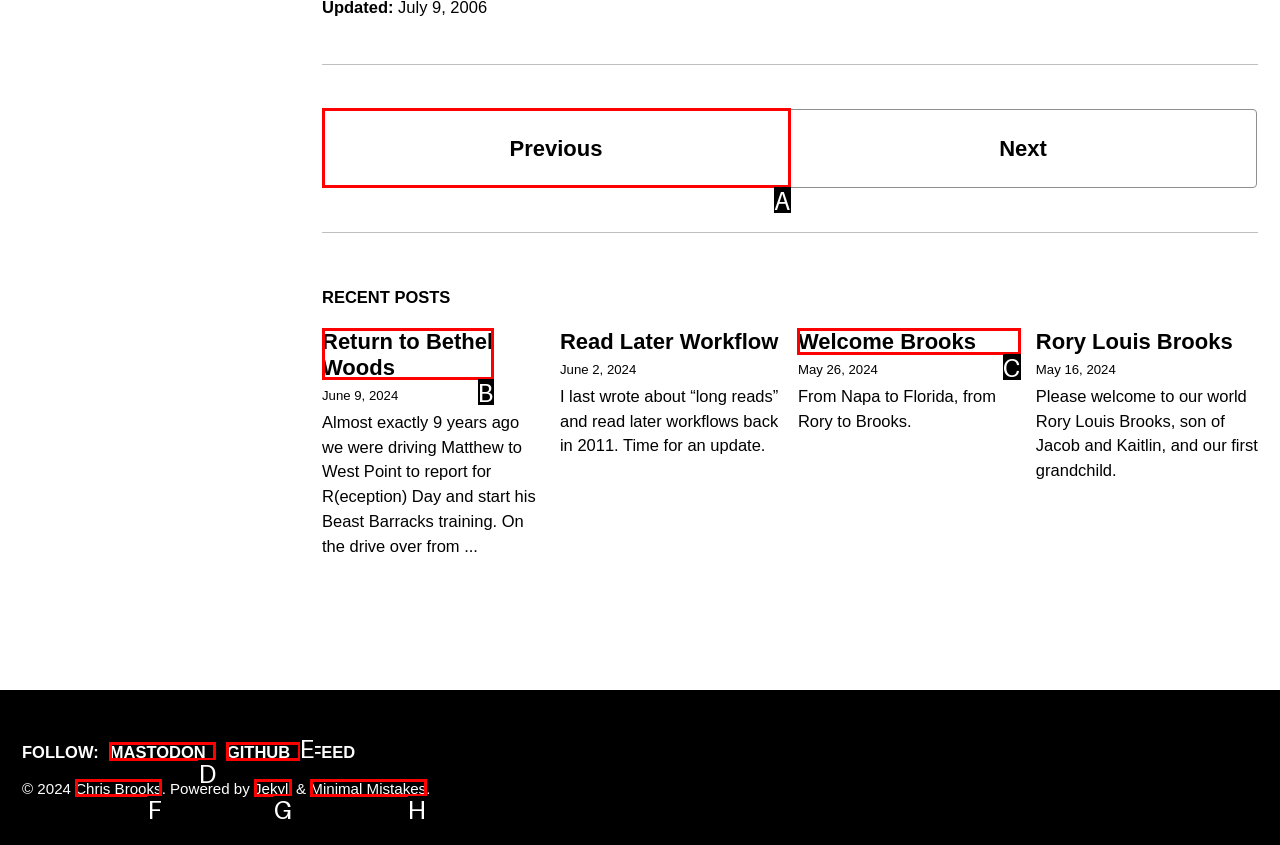Out of the given choices, which letter corresponds to the UI element required to View the post 'Welcome Brooks'? Answer with the letter.

C